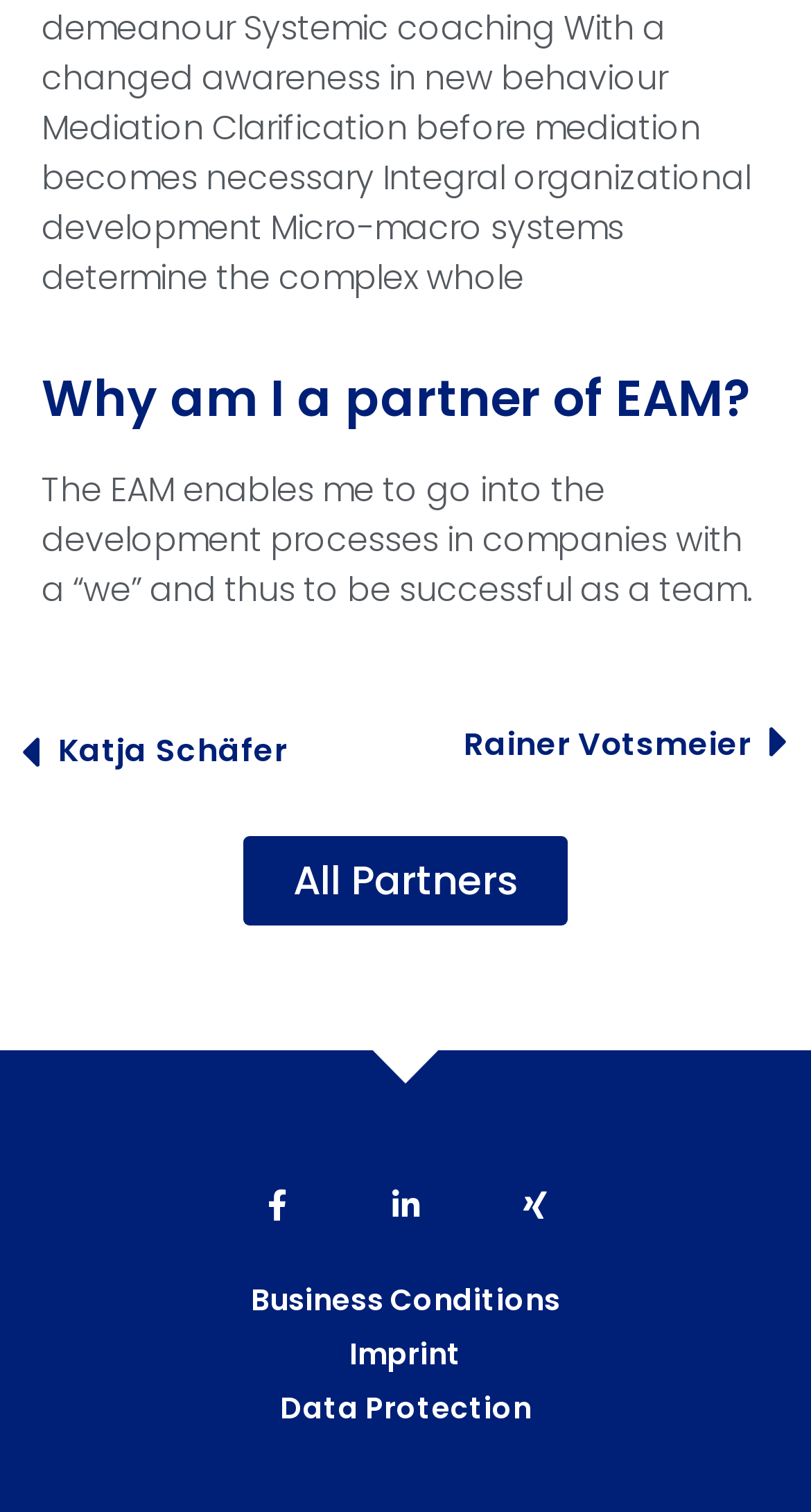Please identify the bounding box coordinates of the element that needs to be clicked to execute the following command: "View all partners". Provide the bounding box using four float numbers between 0 and 1, formatted as [left, top, right, bottom].

[0.3, 0.552, 0.7, 0.611]